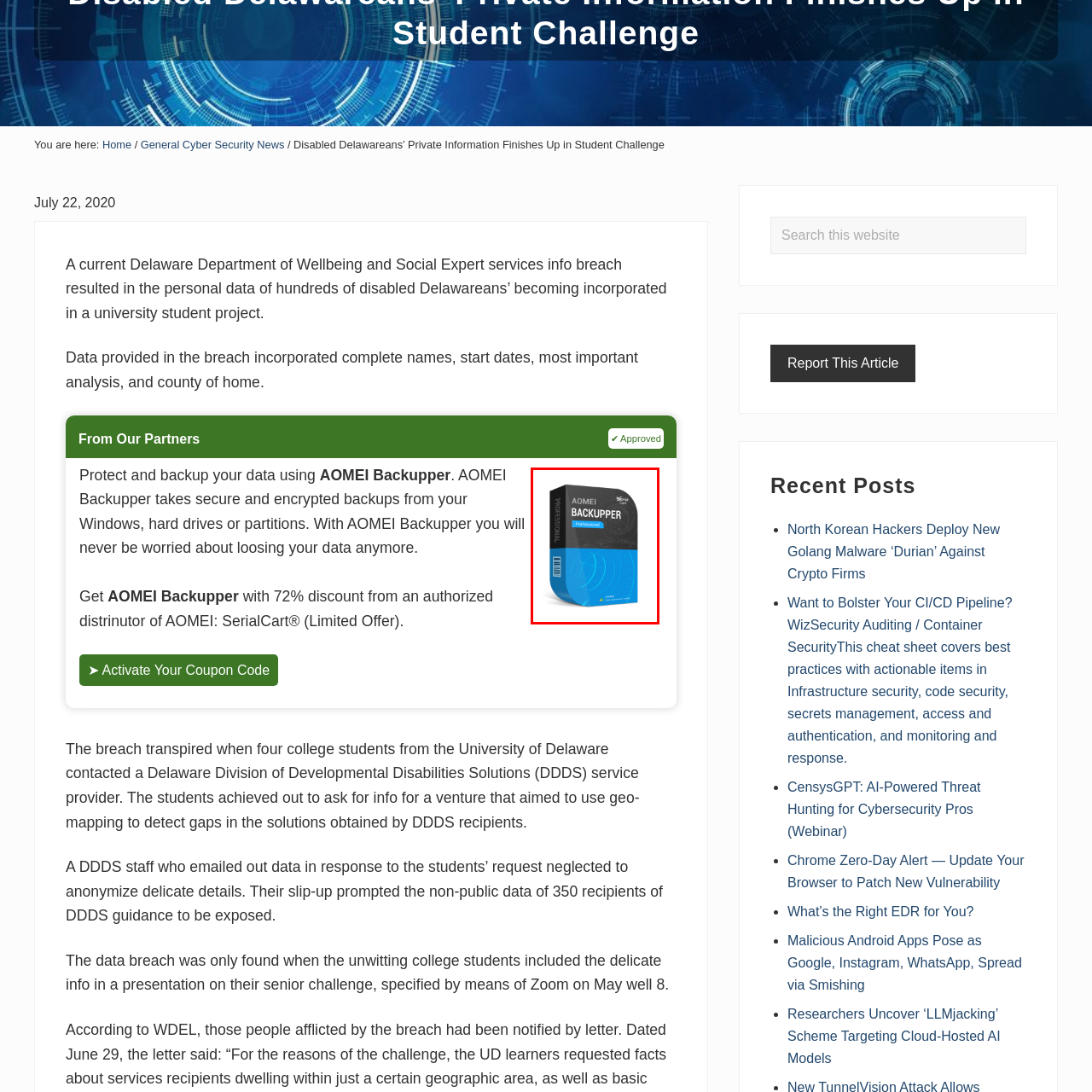View the part of the image surrounded by red, What is the primary function of AOMEI Backupper? Respond with a concise word or phrase.

Data protection and backup